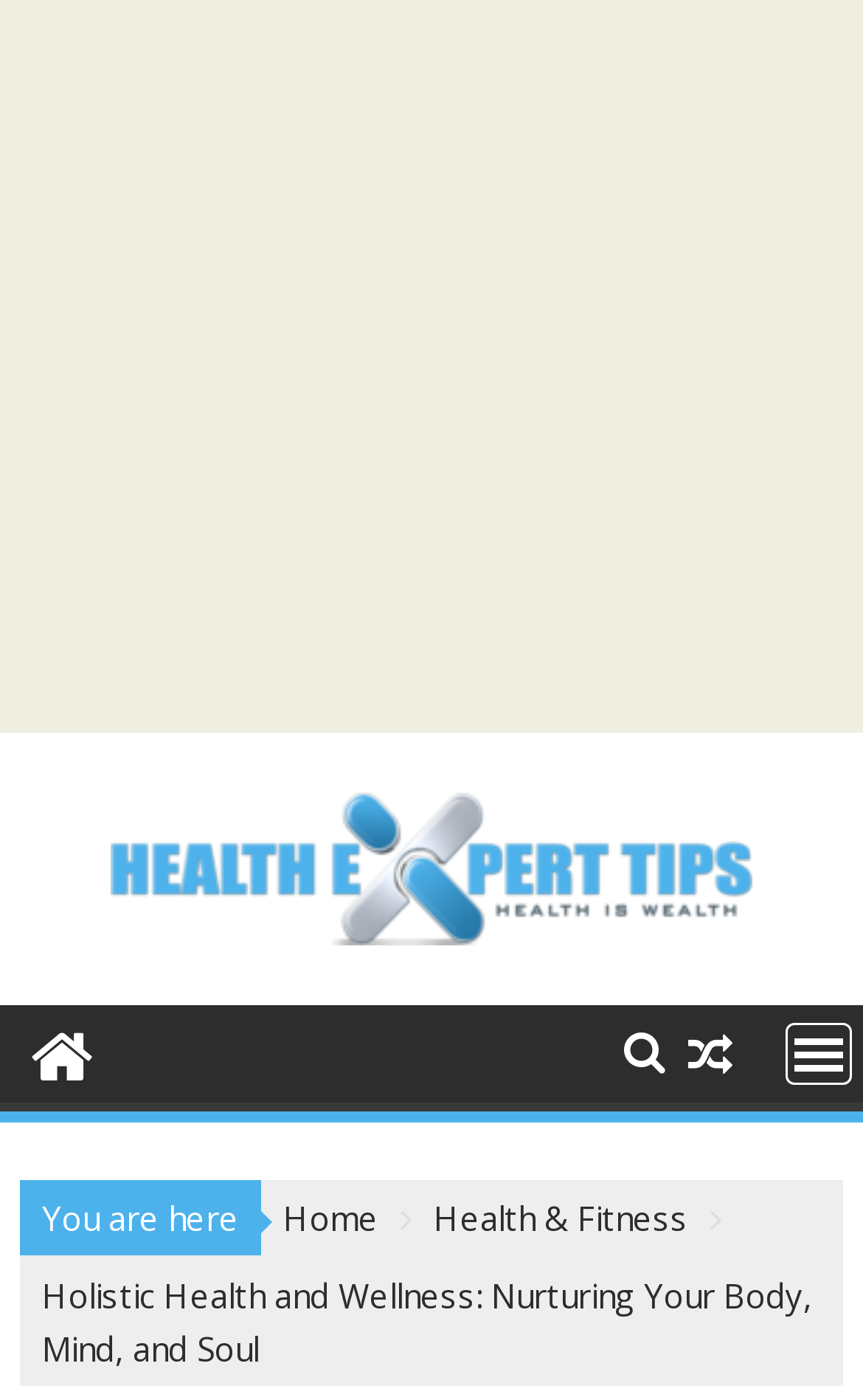Using the information in the image, give a detailed answer to the following question: What is the purpose of the icon with code ''?

The icon with code '' is likely a menu icon, as it is commonly used to represent a menu or a dropdown list. In this case, it is located near the 'MENU' link, which has a popup menu, suggesting that the icon is used to toggle the menu.